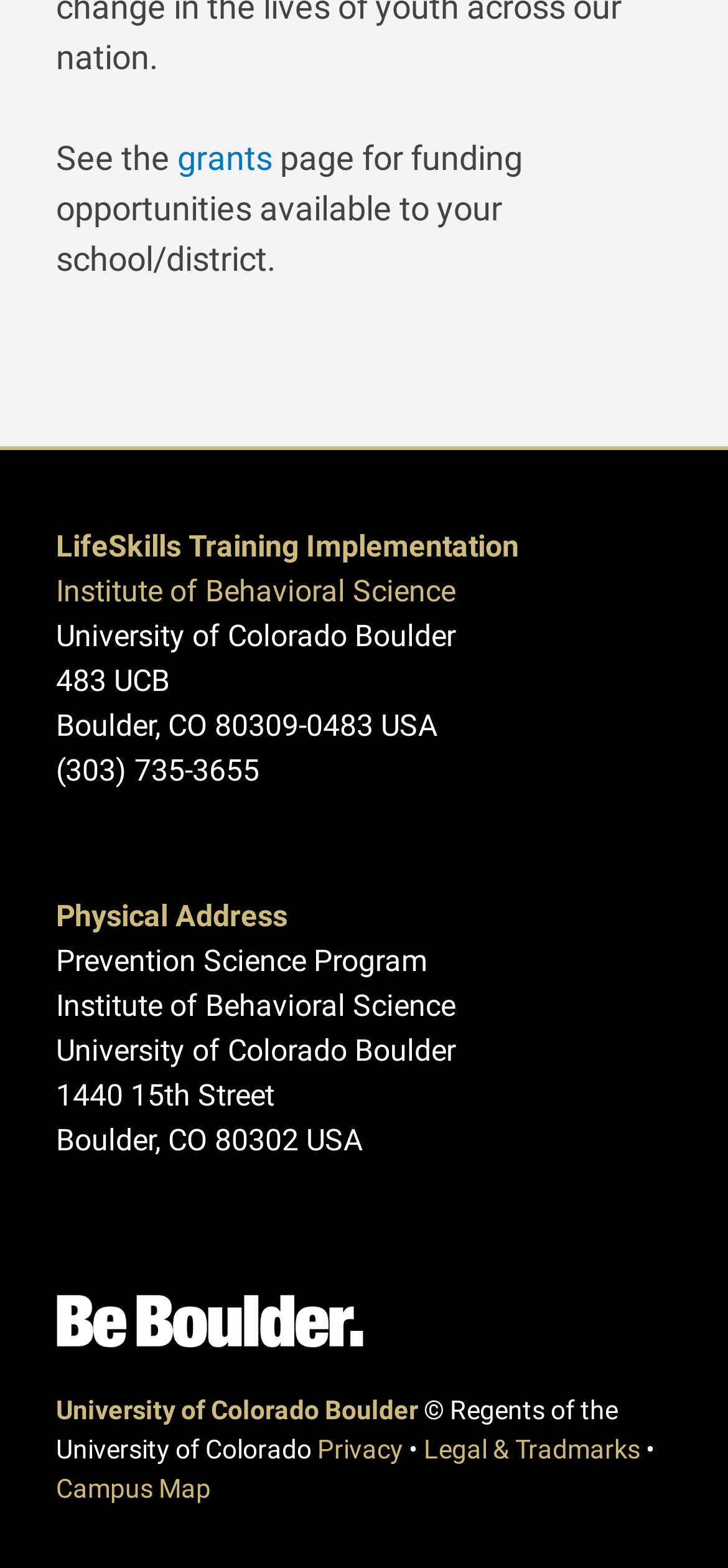Provide the bounding box coordinates for the specified HTML element described in this description: "Legal & Tradmarks". The coordinates should be four float numbers ranging from 0 to 1, in the format [left, top, right, bottom].

[0.582, 0.914, 0.879, 0.933]